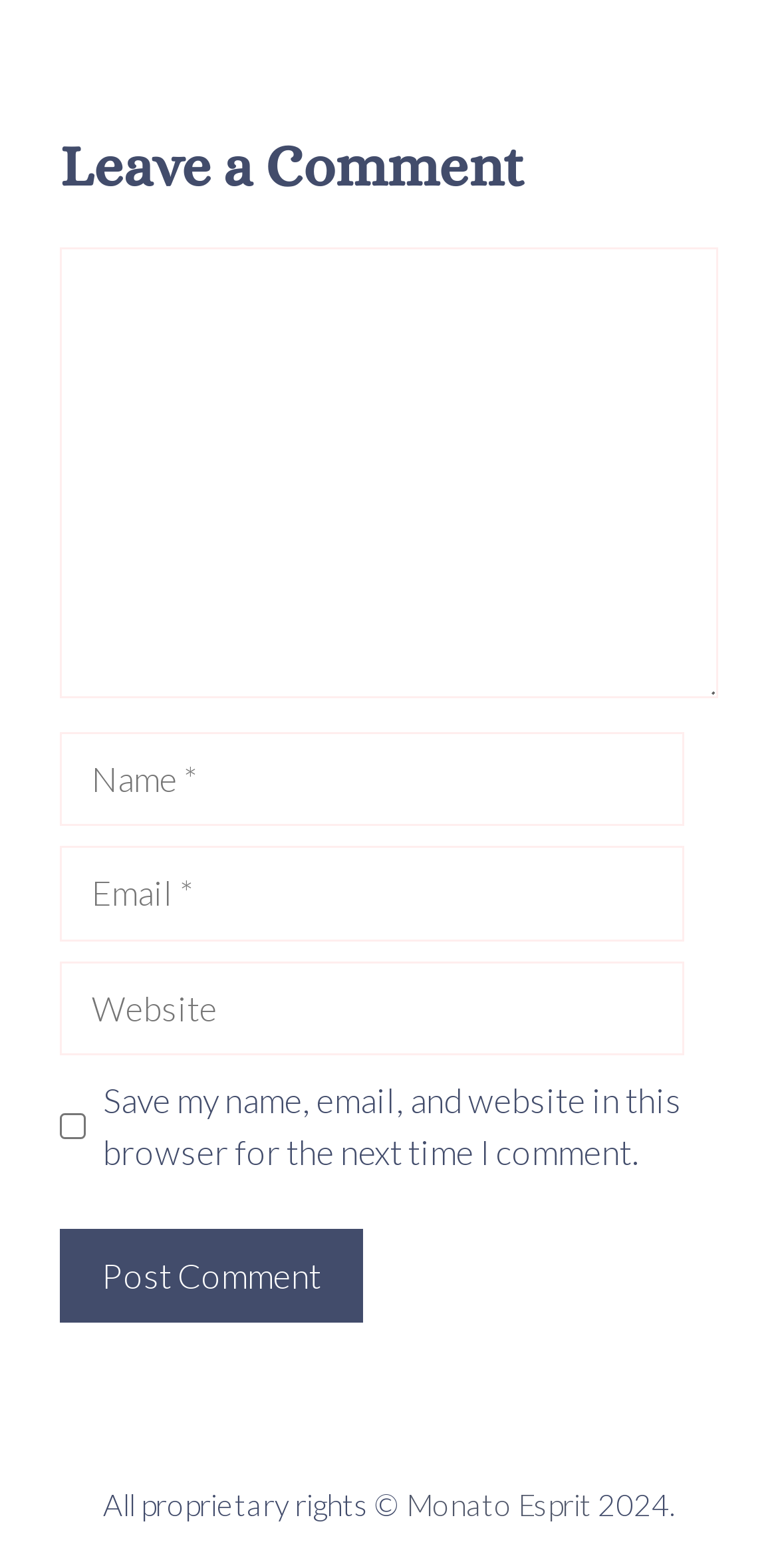Based on the image, provide a detailed and complete answer to the question: 
Who owns the proprietary rights to the website?

The proprietary rights to the website are owned by Monato Esprit, as indicated by the text 'All proprietary rights © Monato Esprit 2024' at the bottom of the webpage.